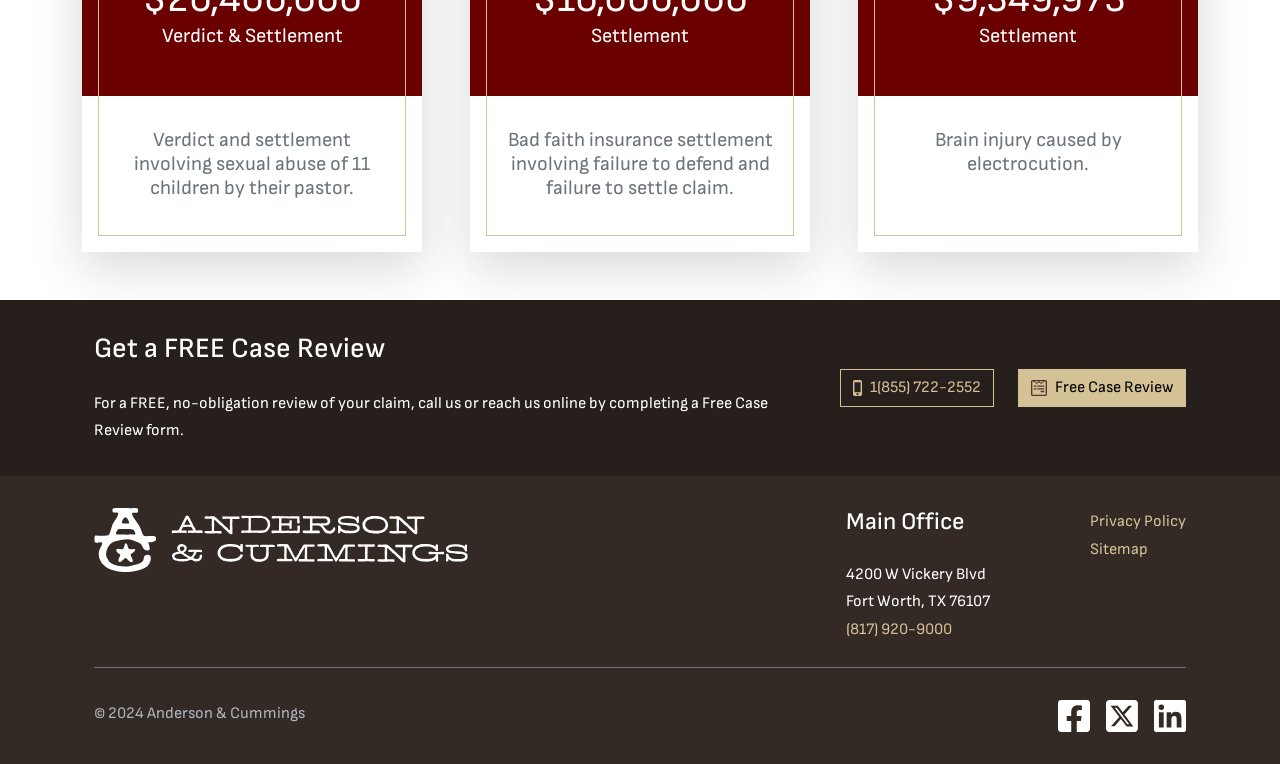Use a single word or phrase to answer the question:
What social media platforms does the law firm have?

Facebook, Twitter, LinkedIn